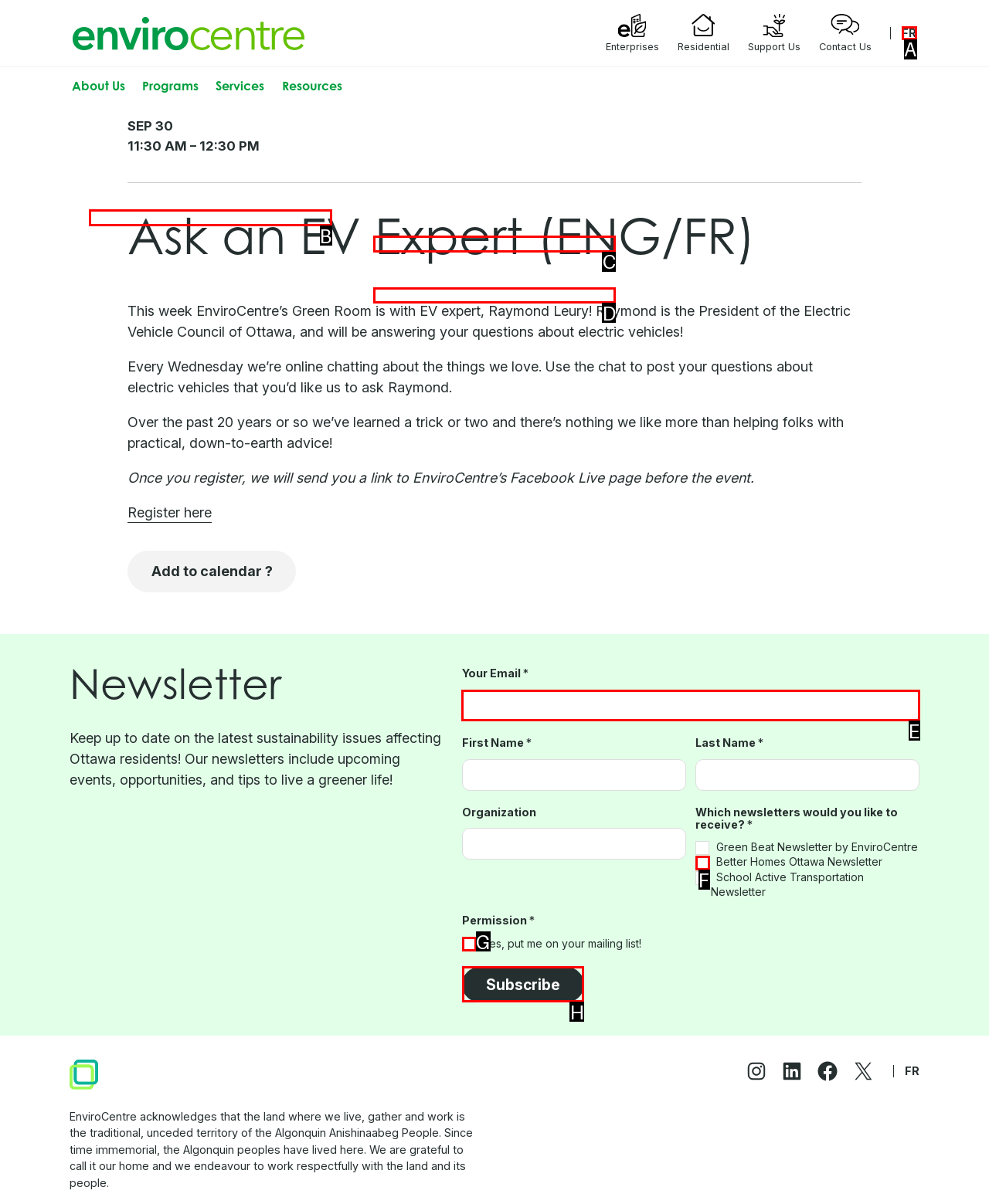Decide which letter you need to select to fulfill the task: Enter your email address
Answer with the letter that matches the correct option directly.

E